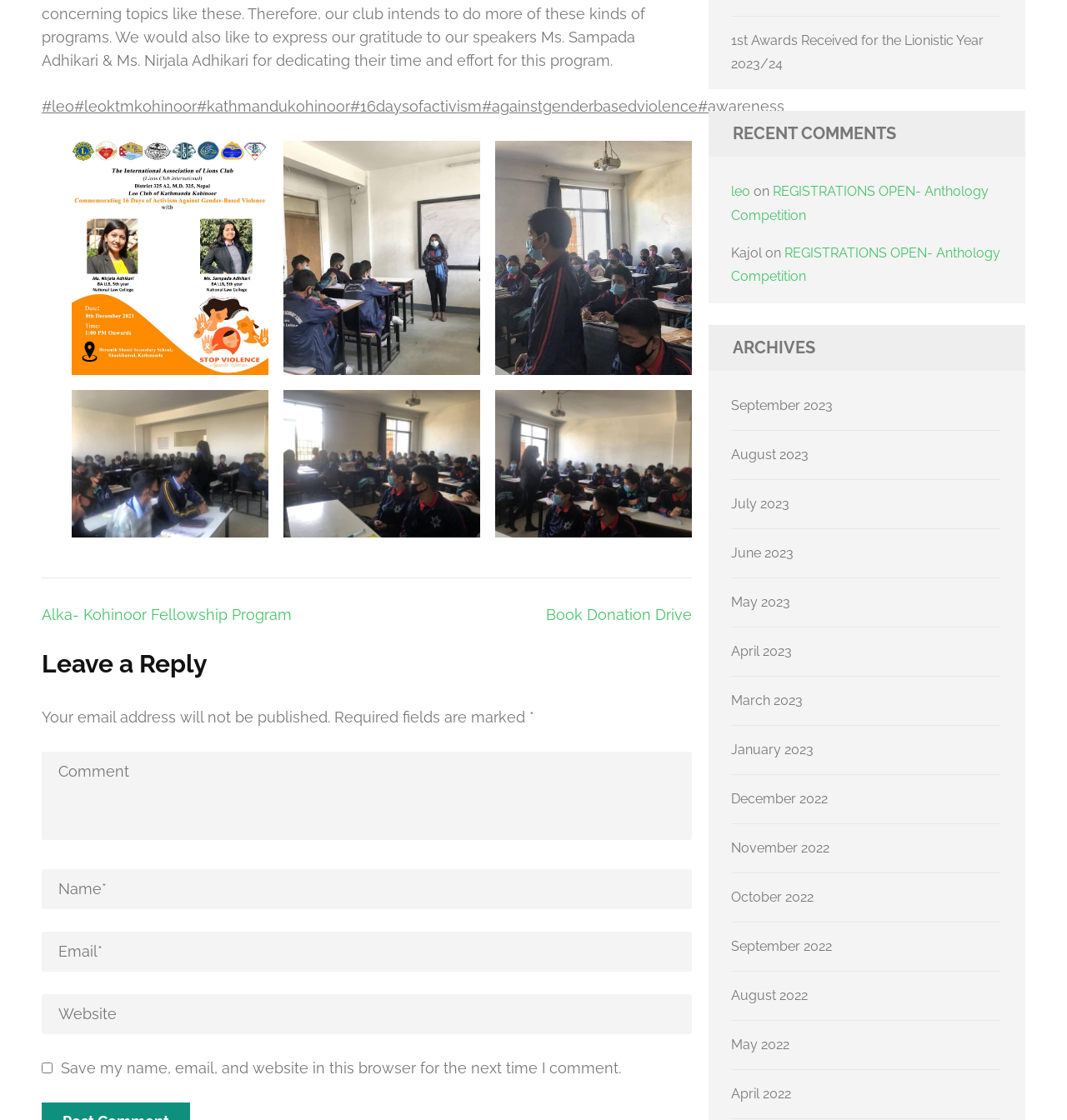Identify the bounding box coordinates for the UI element described as follows: here.. Use the format (top-left x, top-left y, bottom-right x, bottom-right y) and ensure all values are floating point numbers between 0 and 1.

None